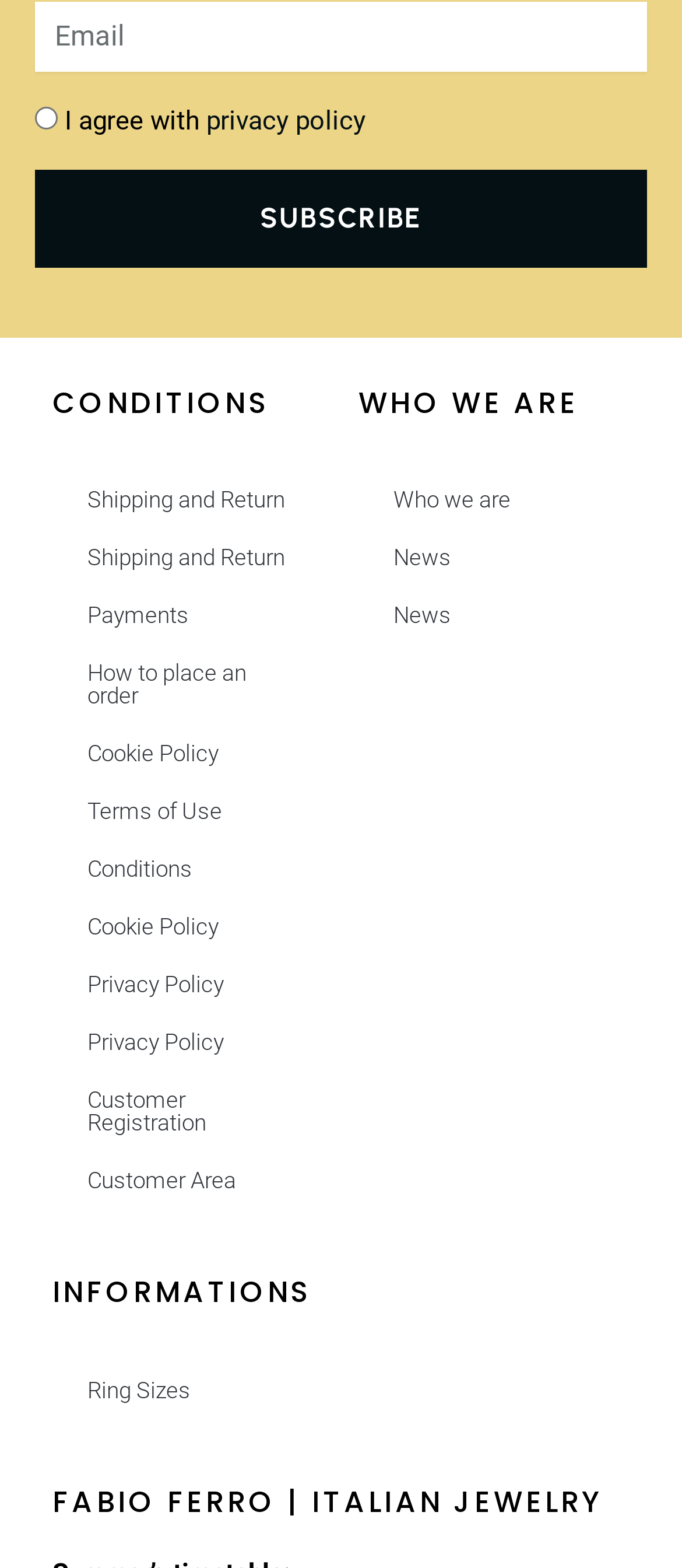Provide the bounding box coordinates of the HTML element described by the text: "How to place an order".

[0.077, 0.411, 0.474, 0.463]